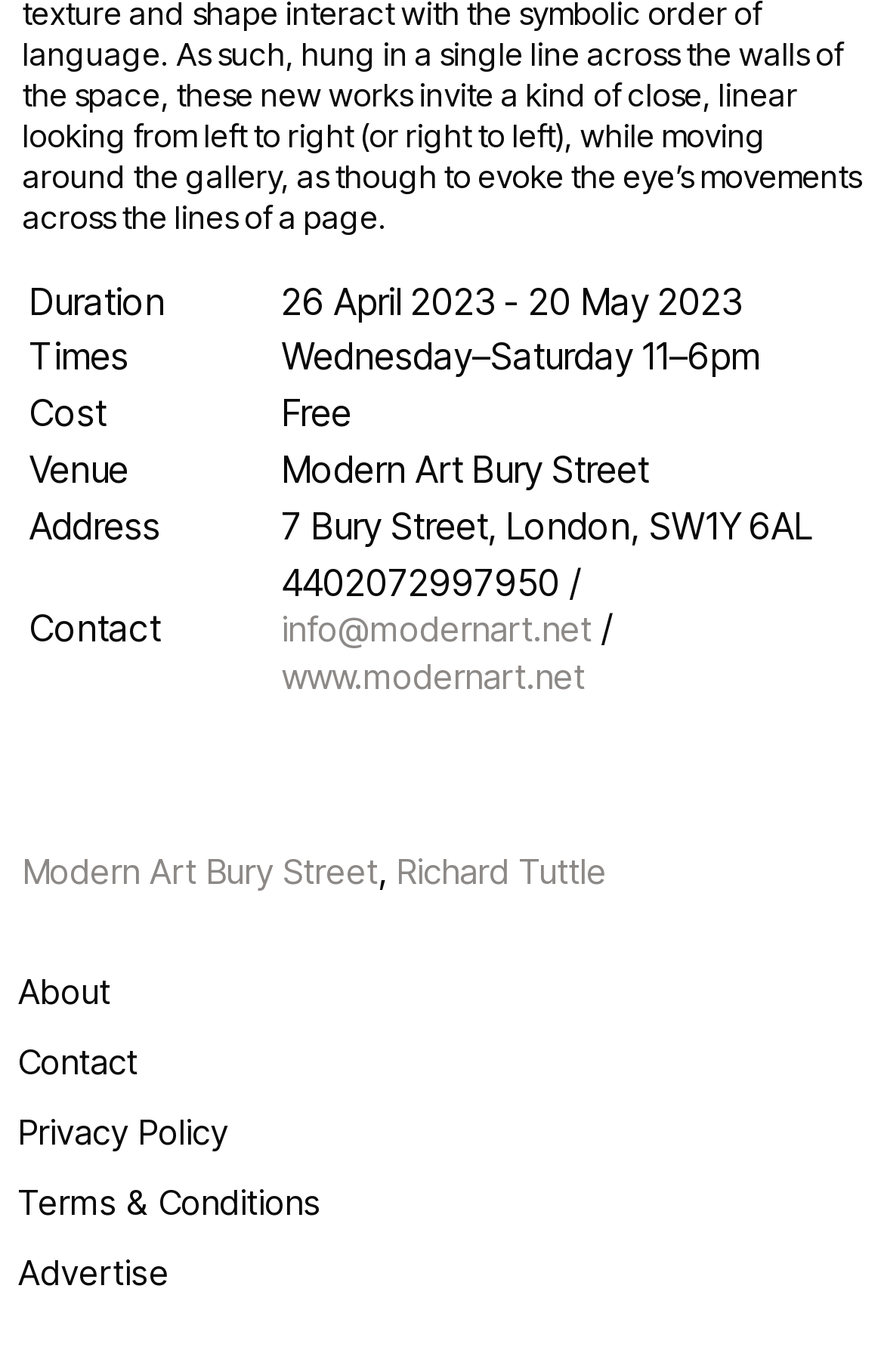Extract the bounding box for the UI element that matches this description: "Modern Art Bury Street".

[0.026, 0.619, 0.428, 0.655]